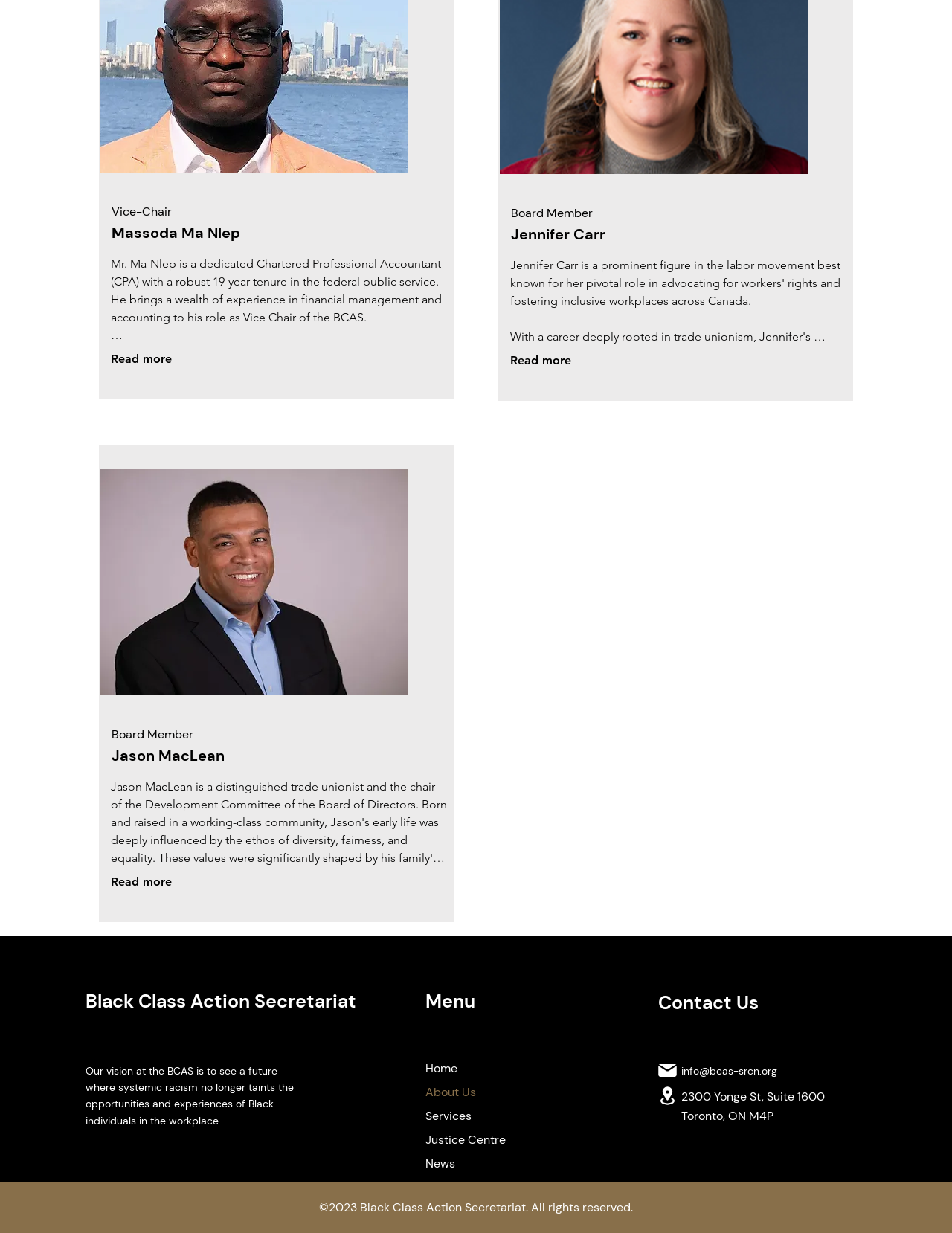Please specify the bounding box coordinates of the area that should be clicked to accomplish the following instruction: "Click Read more about Board Member Jason MacLean". The coordinates should consist of four float numbers between 0 and 1, i.e., [left, top, right, bottom].

[0.116, 0.709, 0.18, 0.721]